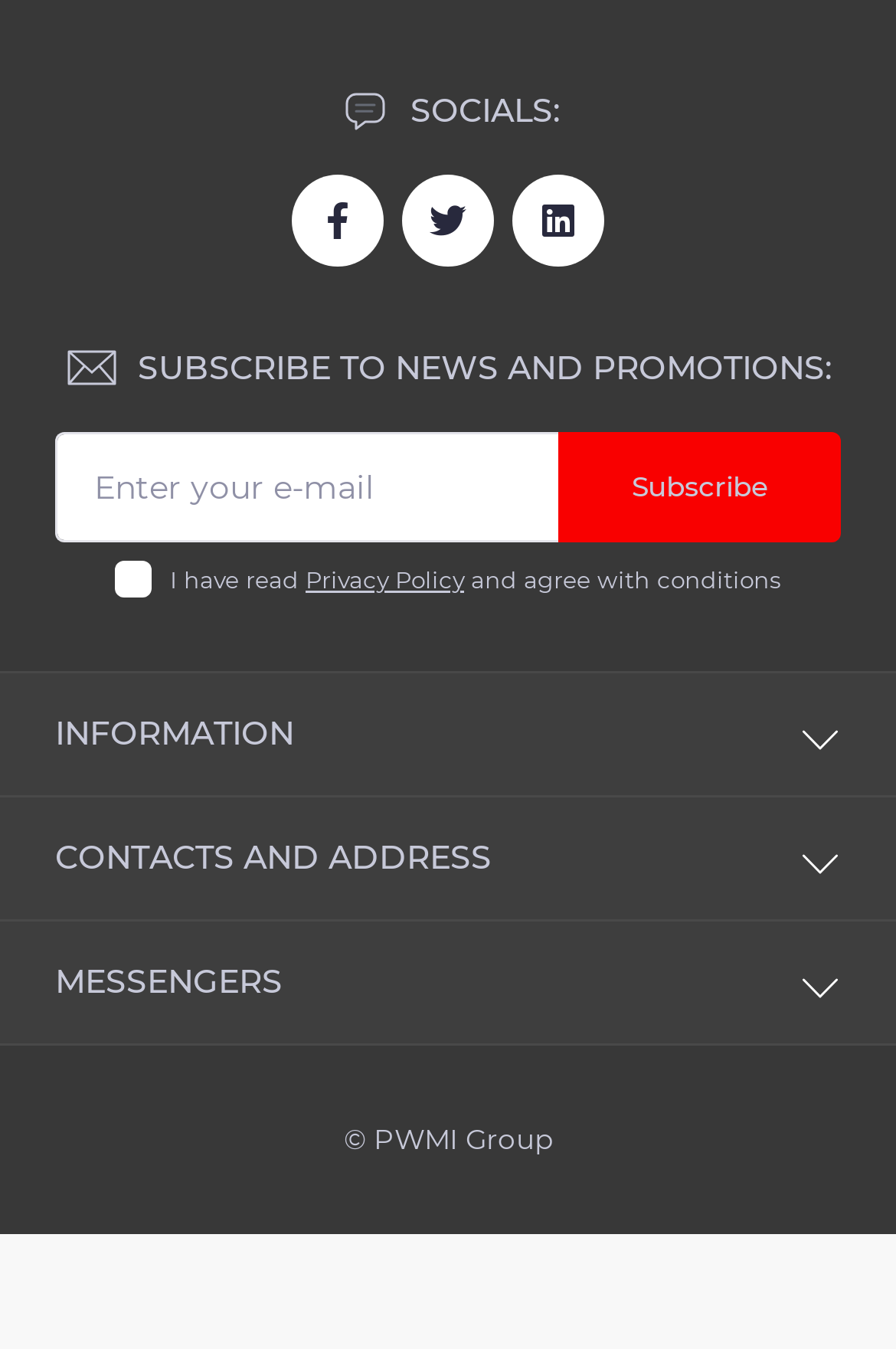Provide the bounding box coordinates of the HTML element this sentence describes: "Terms & Conditions".

[0.062, 0.614, 0.373, 0.641]